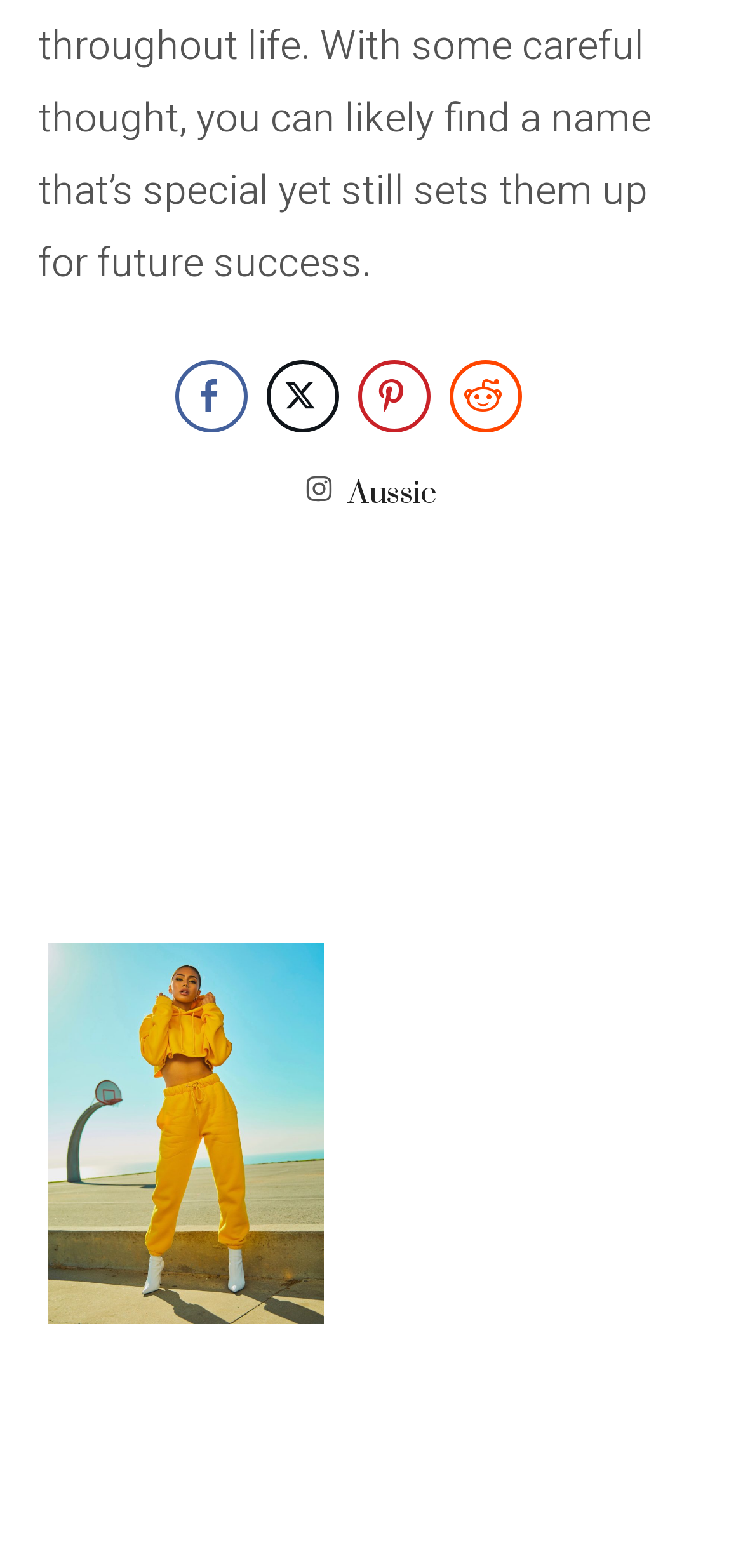Identify the bounding box coordinates for the element you need to click to achieve the following task: "View Aussie". Provide the bounding box coordinates as four float numbers between 0 and 1, in the form [left, top, right, bottom].

[0.469, 0.302, 0.589, 0.327]